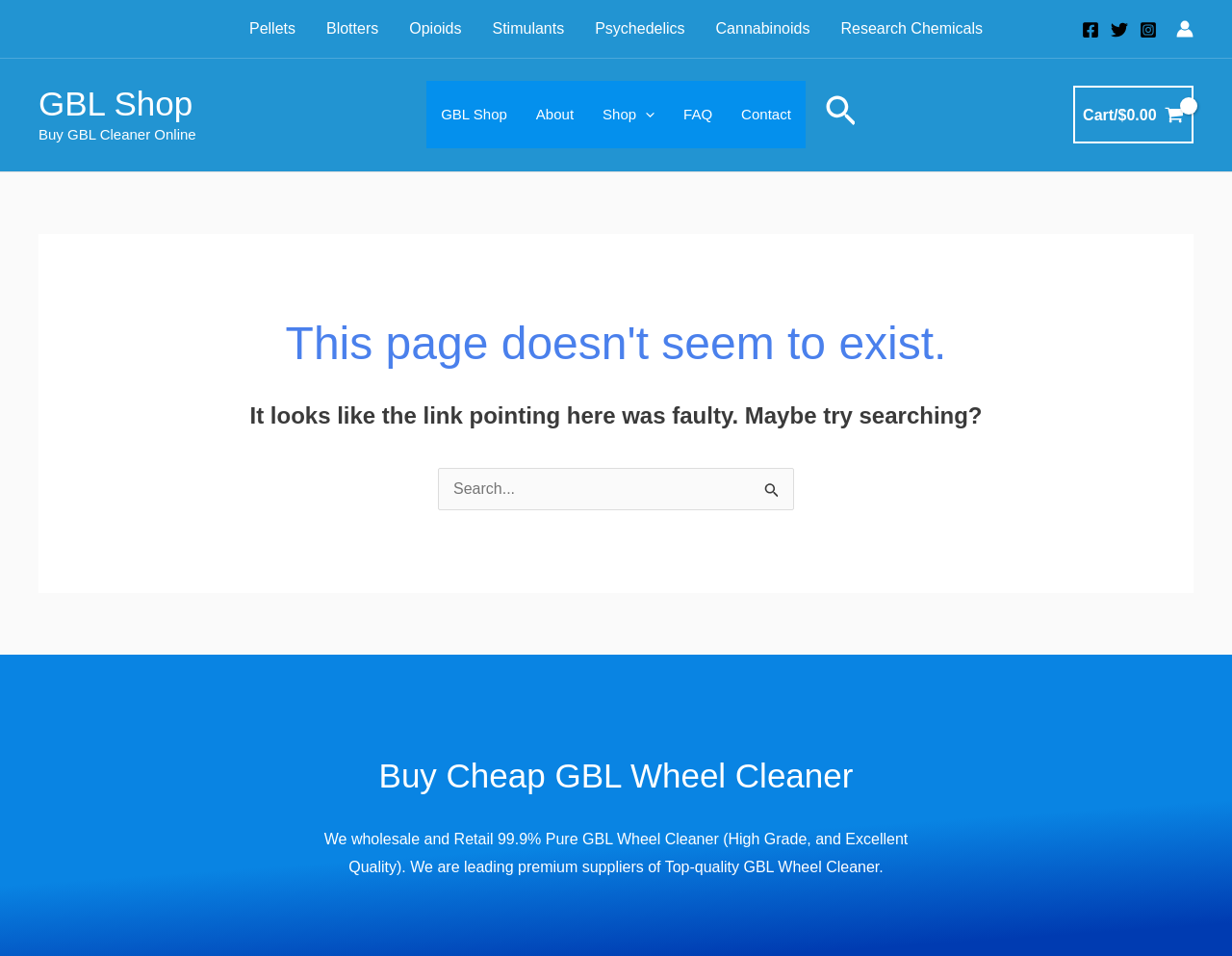Find the bounding box coordinates for the HTML element specified by: "Blotters".

[0.252, 0.005, 0.32, 0.055]